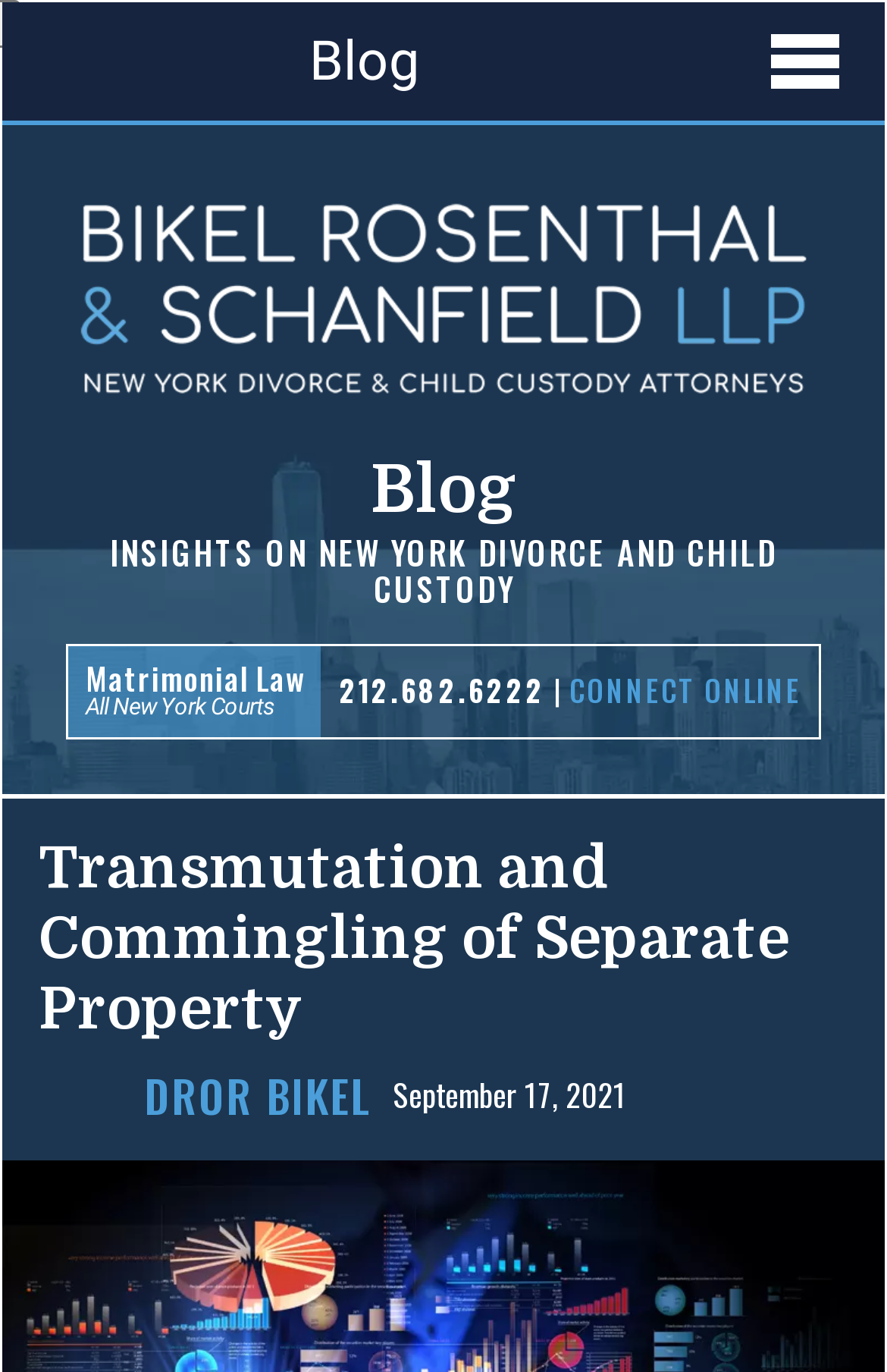Give a short answer using one word or phrase for the question:
What is the name of the law firm?

Bikel Rosenthal and Schanfield